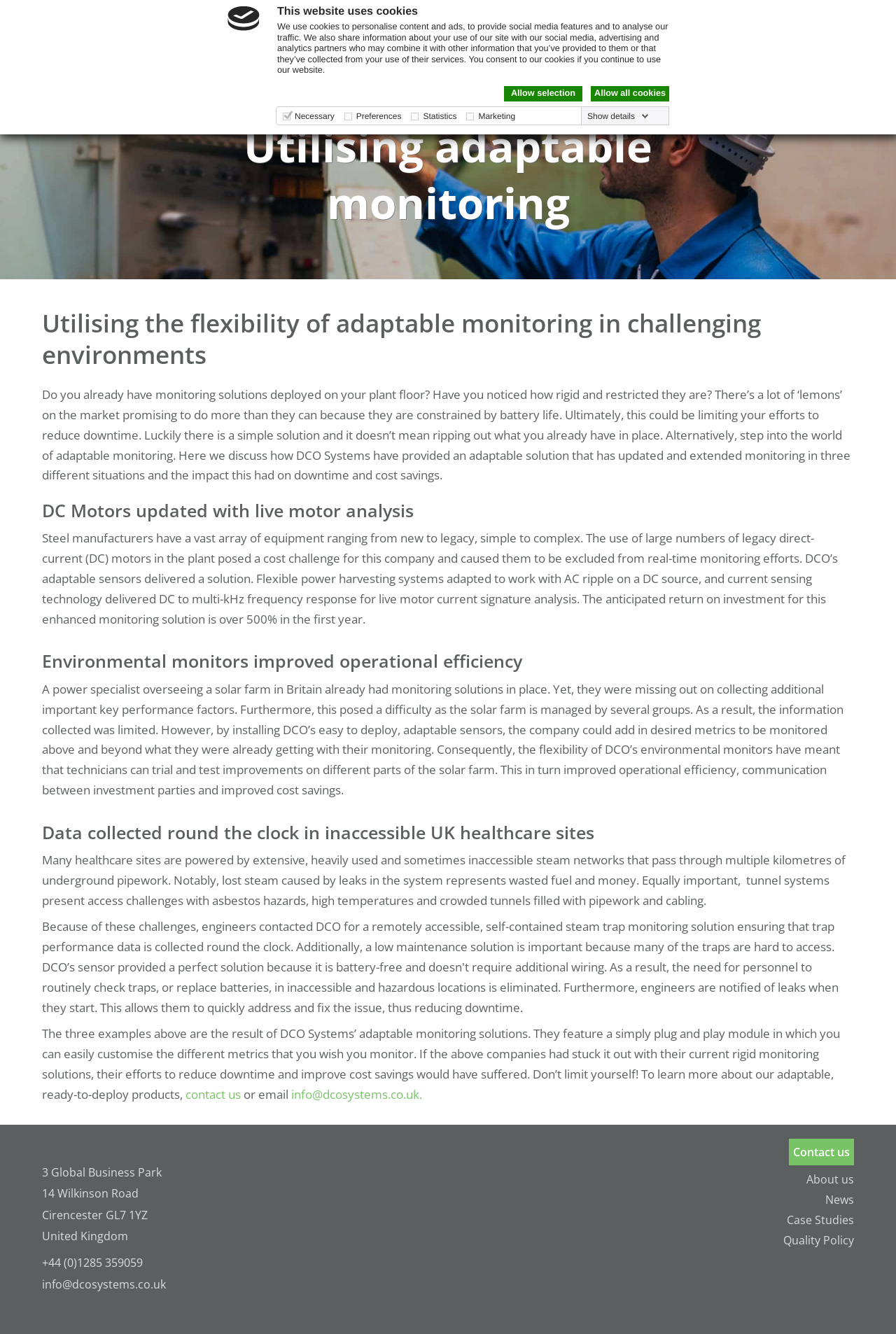What is the company name mentioned on the webpage?
Give a single word or phrase as your answer by examining the image.

DCO Systems